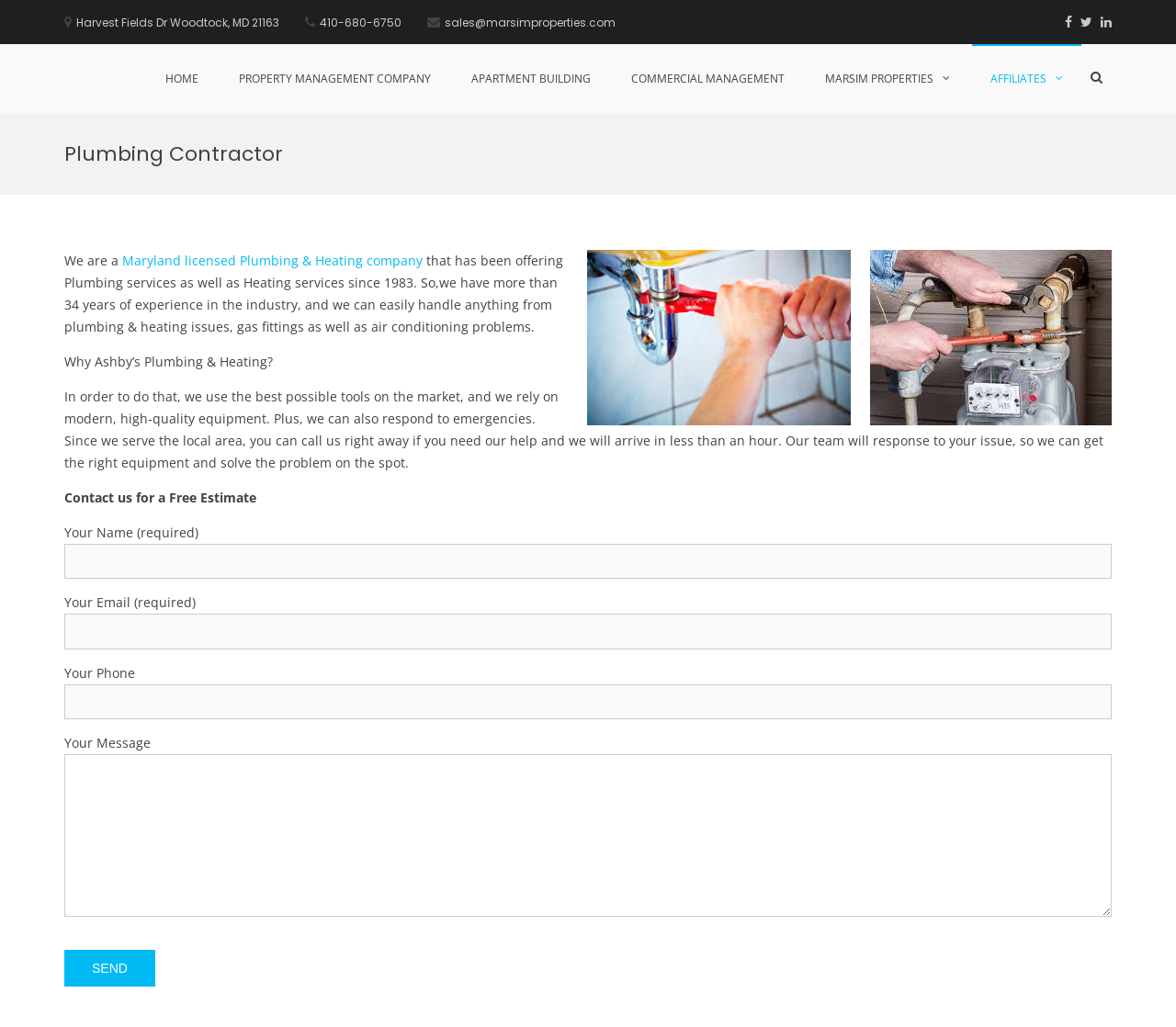Given the description of a UI element: "Property management Company", identify the bounding box coordinates of the matching element in the webpage screenshot.

[0.188, 0.043, 0.382, 0.111]